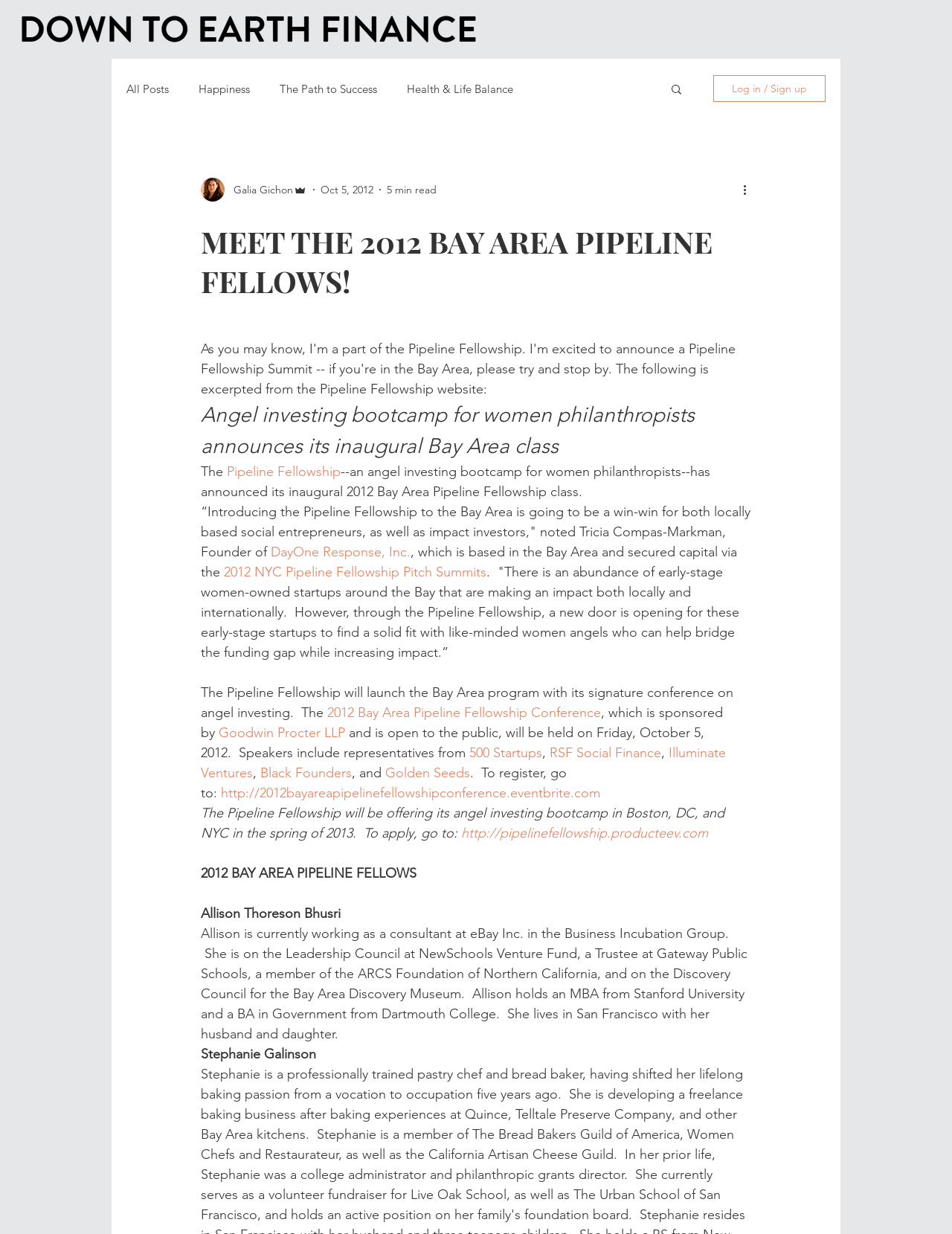Give a one-word or short phrase answer to the question: 
What is the name of the organization where Allison Thoreson Bhusri is a Trustee?

Gateway Public Schools